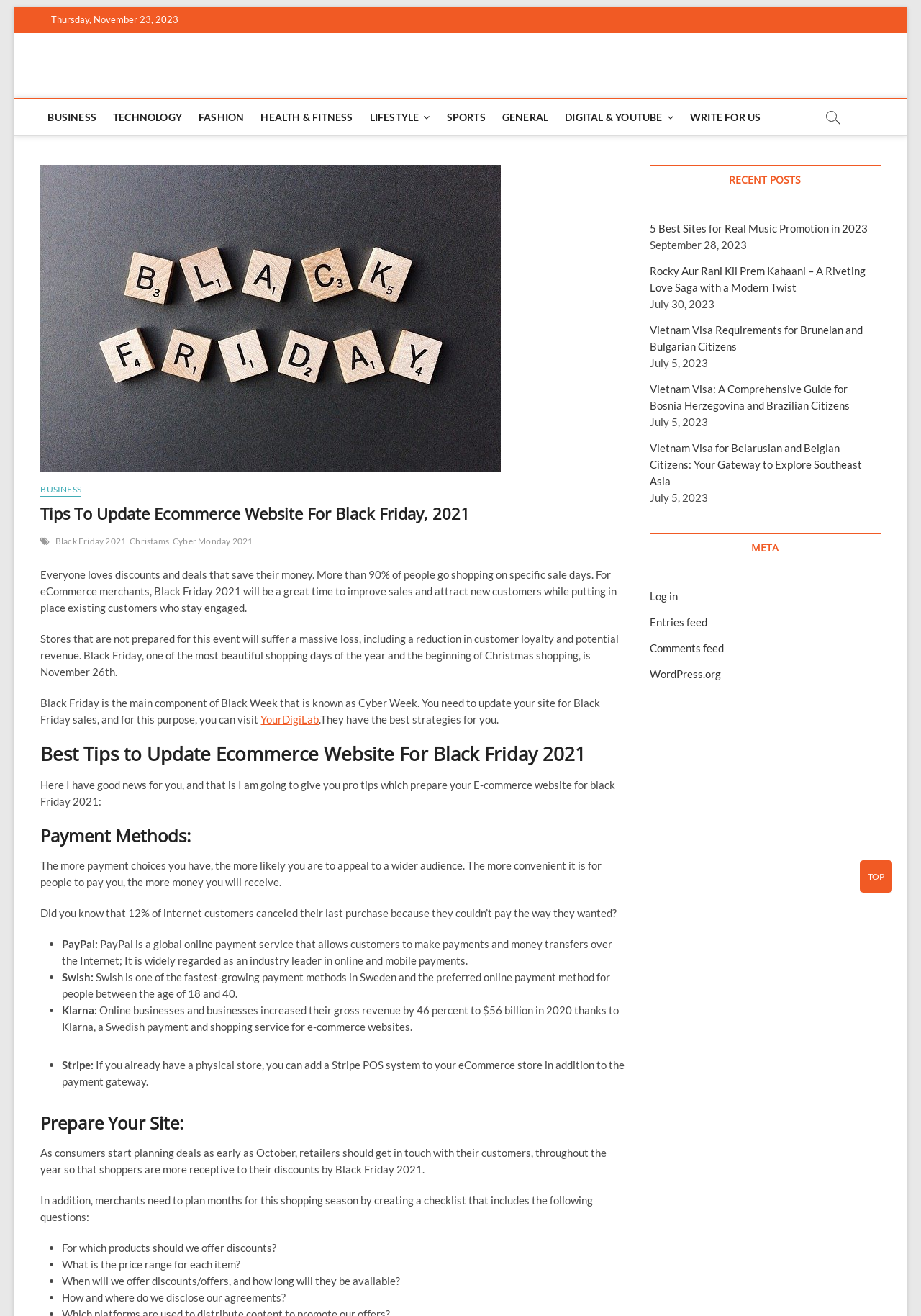Could you determine the bounding box coordinates of the clickable element to complete the instruction: "Visit the 'YourDigiLab' website for Black Friday sales strategies"? Provide the coordinates as four float numbers between 0 and 1, i.e., [left, top, right, bottom].

[0.283, 0.542, 0.346, 0.551]